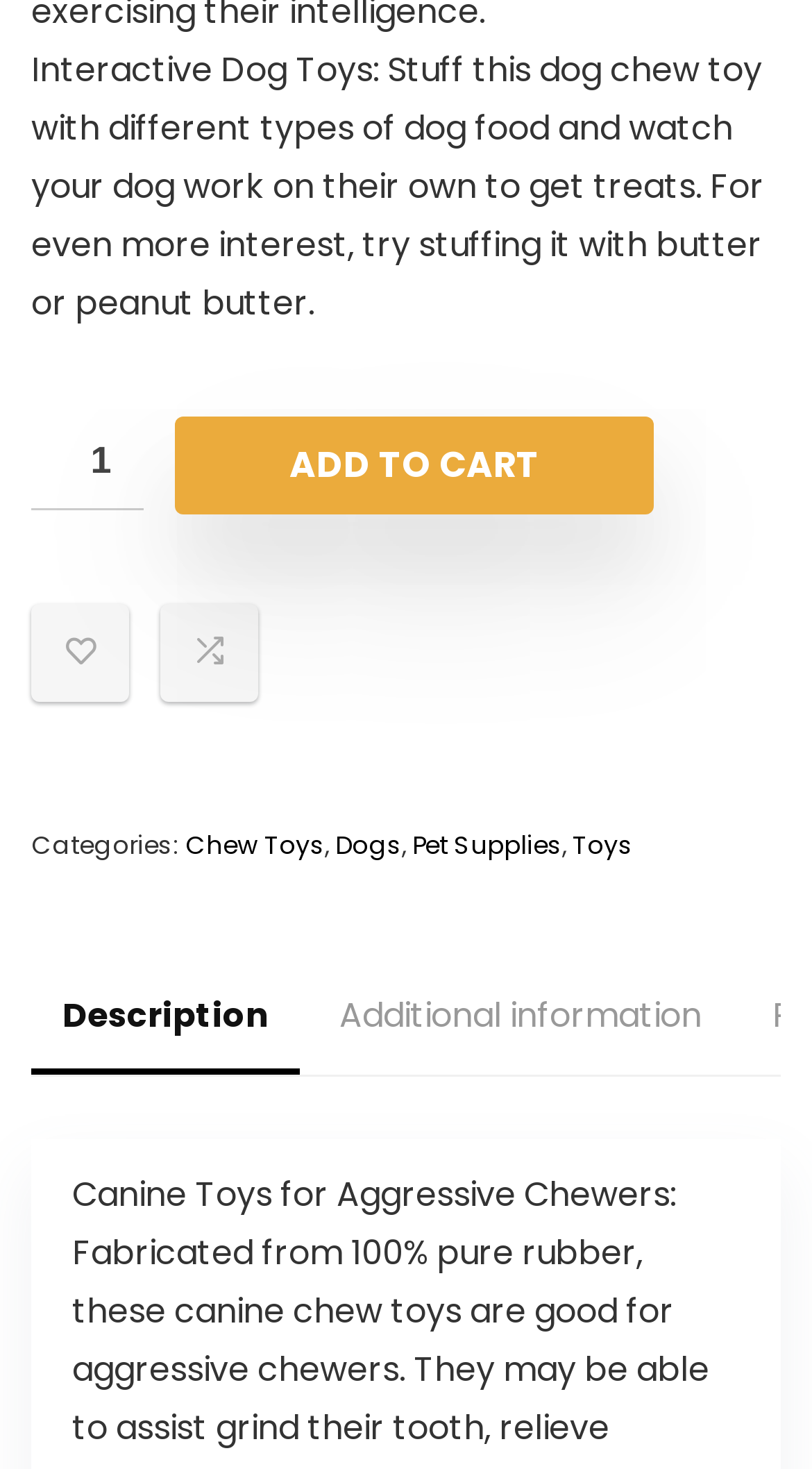What is the purpose of the interactive dog toy?
Respond to the question with a single word or phrase according to the image.

To provide treats